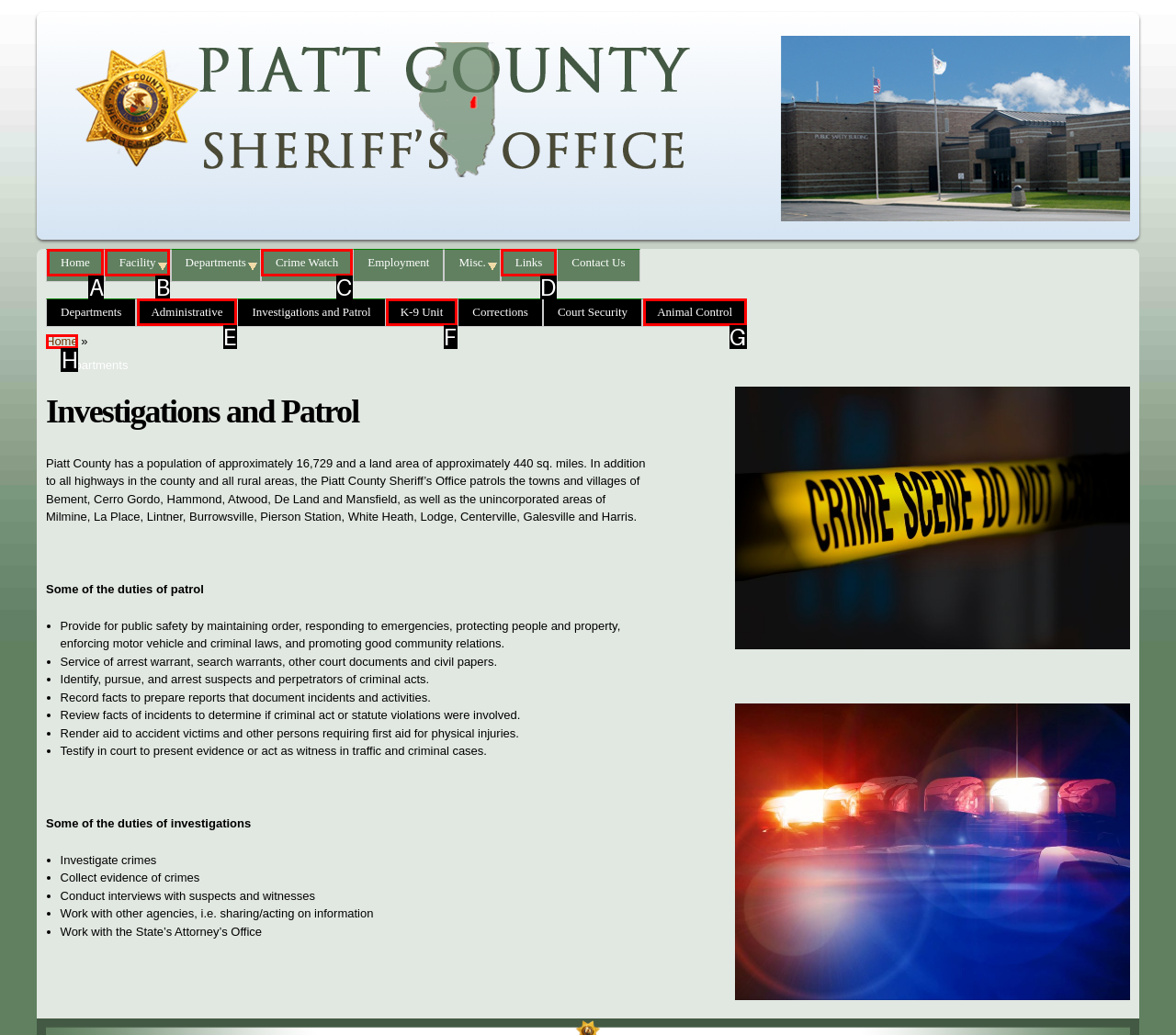Tell me which one HTML element best matches the description: Animal Control
Answer with the option's letter from the given choices directly.

G